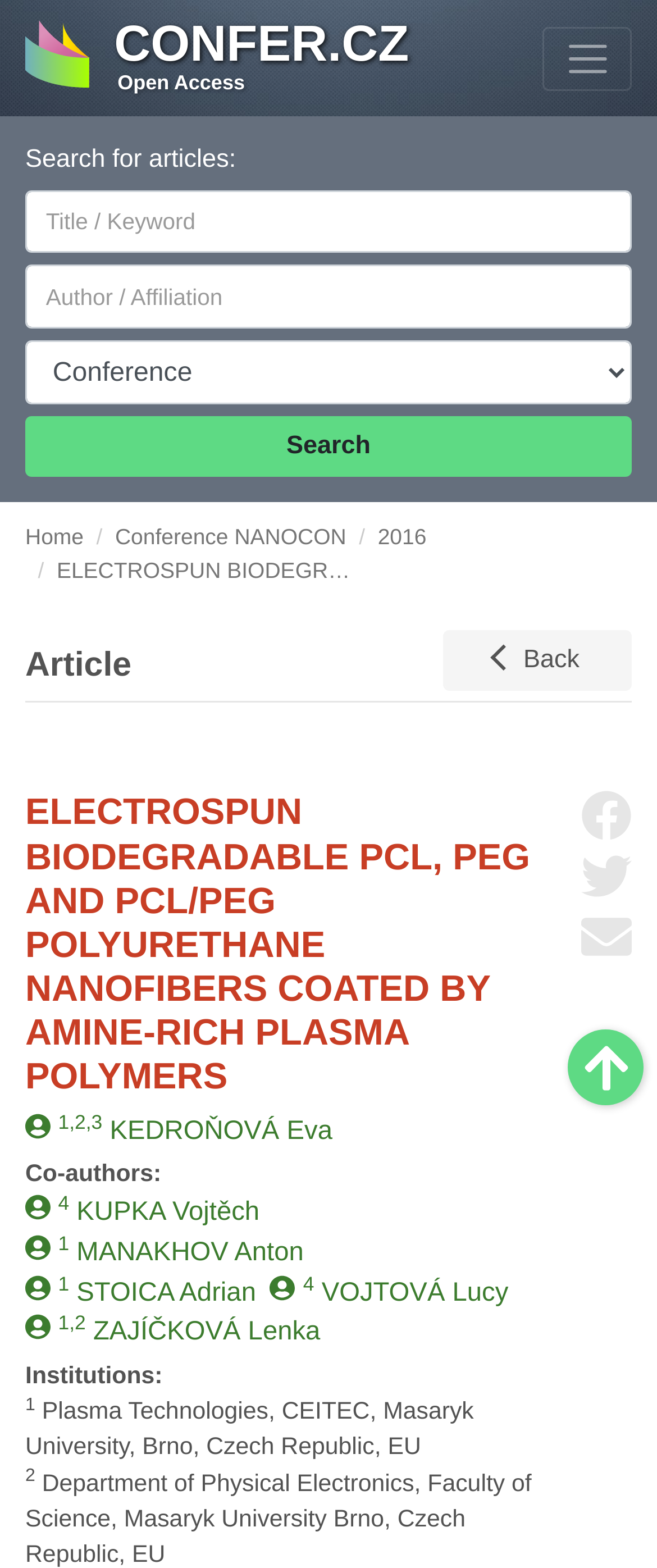Extract the bounding box coordinates of the UI element described by: "Conference NANOCON". The coordinates should include four float numbers ranging from 0 to 1, e.g., [left, top, right, bottom].

[0.175, 0.334, 0.527, 0.35]